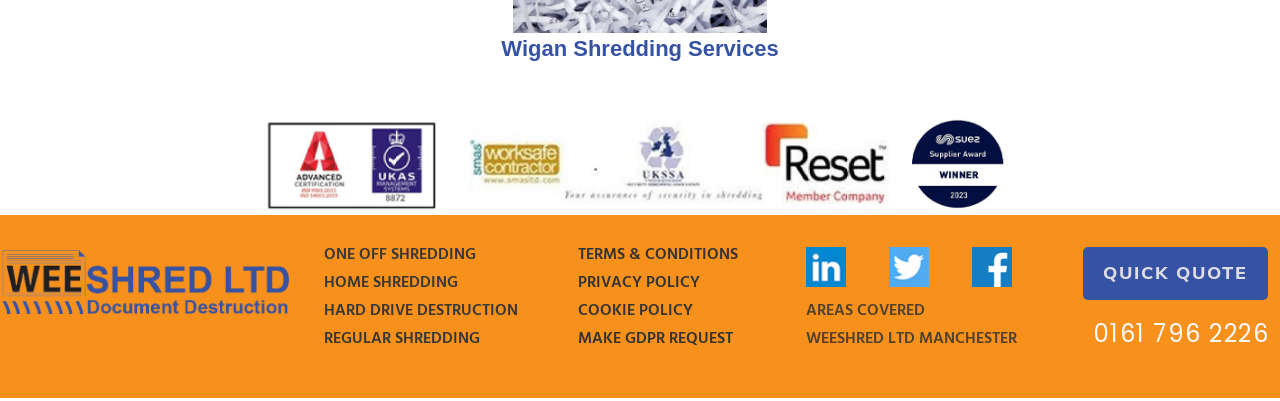Determine the coordinates of the bounding box for the clickable area needed to execute this instruction: "Click on ONE OFF SHREDDING".

[0.253, 0.616, 0.372, 0.656]